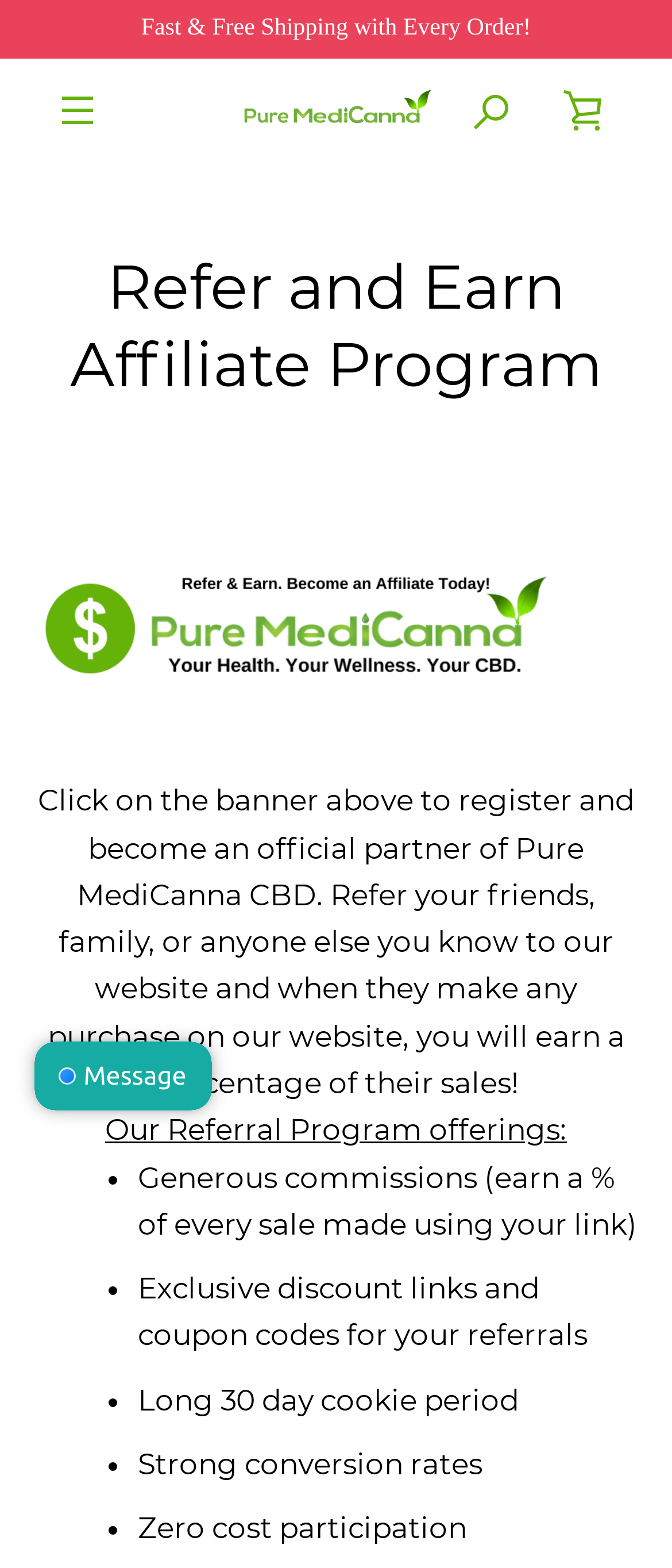Produce an extensive caption that describes everything on the webpage.

This webpage is about the "Refer and Earn CBD Affiliate Program" by Pure MediCanna CBD (PMC). At the top, there is a prominent banner with the title "Fast & Free Shipping with Every Order!" and a menu button labeled "MENÚ" on the left. On the right side, there are three links: "PMC" with a corresponding image, "BUSCAR", and "VER CARRITO".

Below the top section, there is a header with the title "Refer and Earn Affiliate Program". Underneath, there is a brief introduction to the program, explaining how users can earn a percentage of sales by referring friends and family to the website.

The main content of the page is divided into sections. The first section has a banner with the title "Refer and Earn CBD" and a corresponding image. Below the banner, there is a paragraph explaining the program's benefits, including earning a percentage of sales from referrals.

The next section outlines the program's offerings, which include generous commissions, exclusive discount links and coupon codes, a long 30-day cookie period, strong conversion rates, and zero-cost participation. These points are listed in a bulleted format, with each point preceded by a bullet marker.

On the right side of the page, there is a live chat iframe labeled "Chatra live chat".